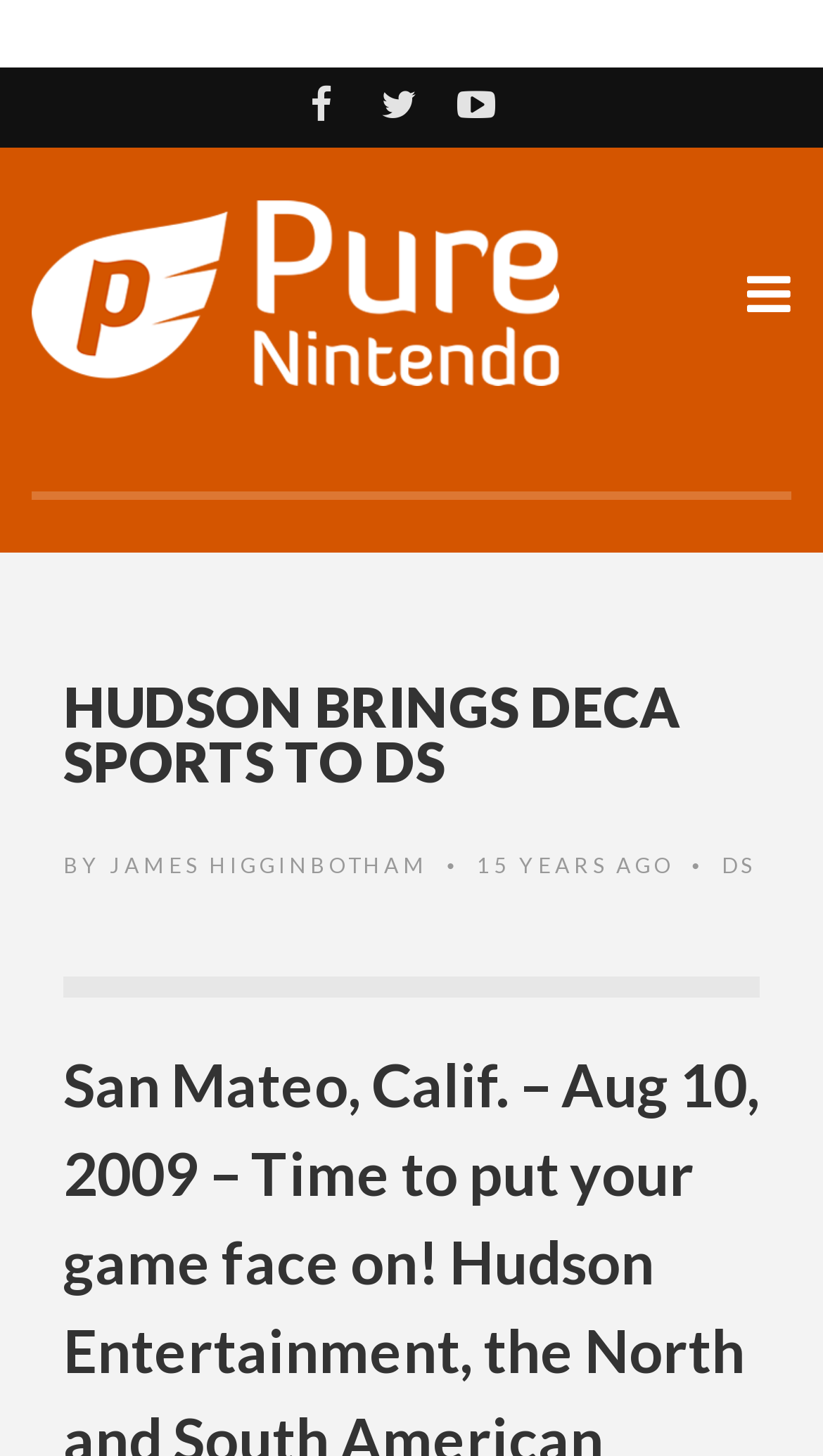Give a one-word or short phrase answer to the question: 
Who is the author of the article?

JAMES HIGGINBOTHAM